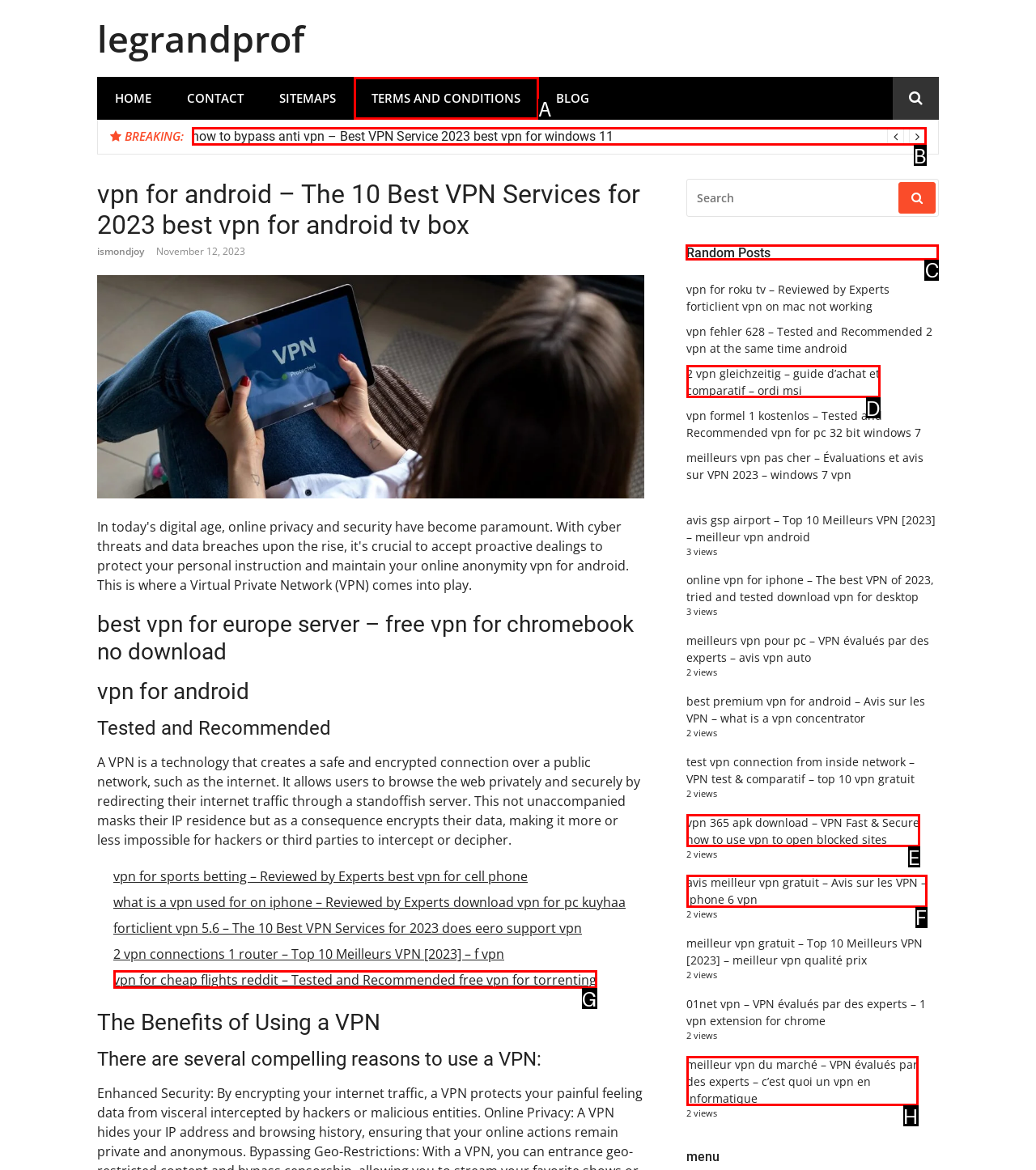Identify the HTML element that should be clicked to accomplish the task: Check the 'Random Posts' section
Provide the option's letter from the given choices.

C